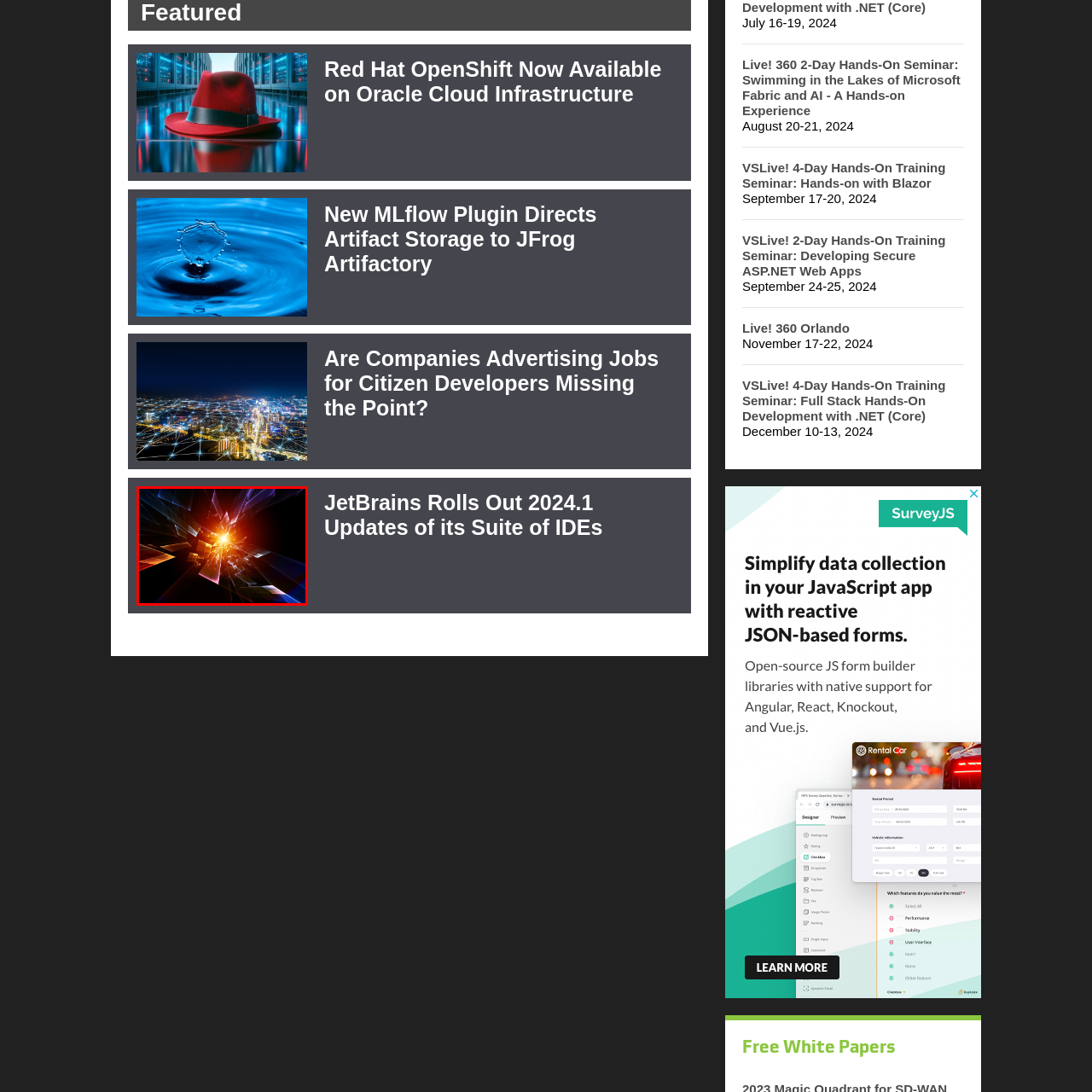Offer a comprehensive description of the image enclosed by the red box.

The image titled "Color Shards" features an abstract composition that visually captures the essence of light and energy. Vibrant shards of color radiate outward from a central point, creating a dynamic sense of movement and depth. The interplay of warm hues, like fiery oranges and deep reds, contrasts beautifully with cooler shades, adding to the visual intrigue. Set against a dark background, the radiant display evokes feelings of creativity and innovation, reminiscent of a digital explosion or a burst of inspiration. This artwork perfectly encapsulates the themes of advancement and excitement prevalent in discussions about technology and its impact, particularly in relation to modern cloud solutions.